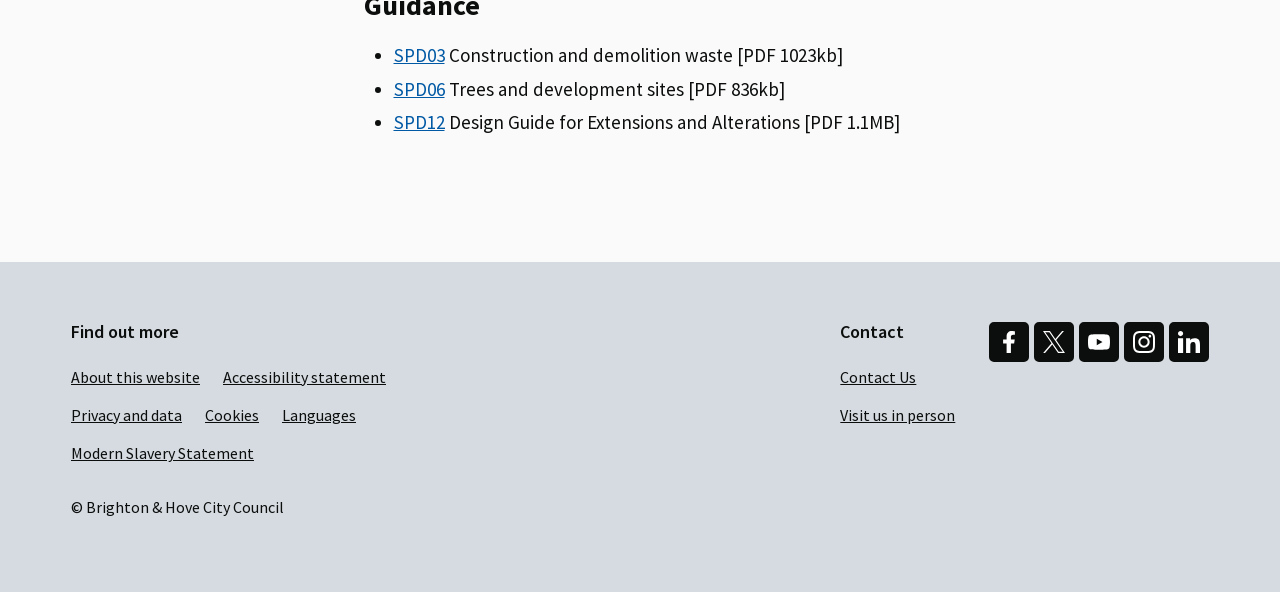What is the name of the organization that owns the website?
Carefully examine the image and provide a detailed answer to the question.

I found the name of the organization by looking at the static text element at the bottom of the webpage, which says '© Brighton & Hove City Council'. This suggests that the website is owned by Brighton & Hove City Council.